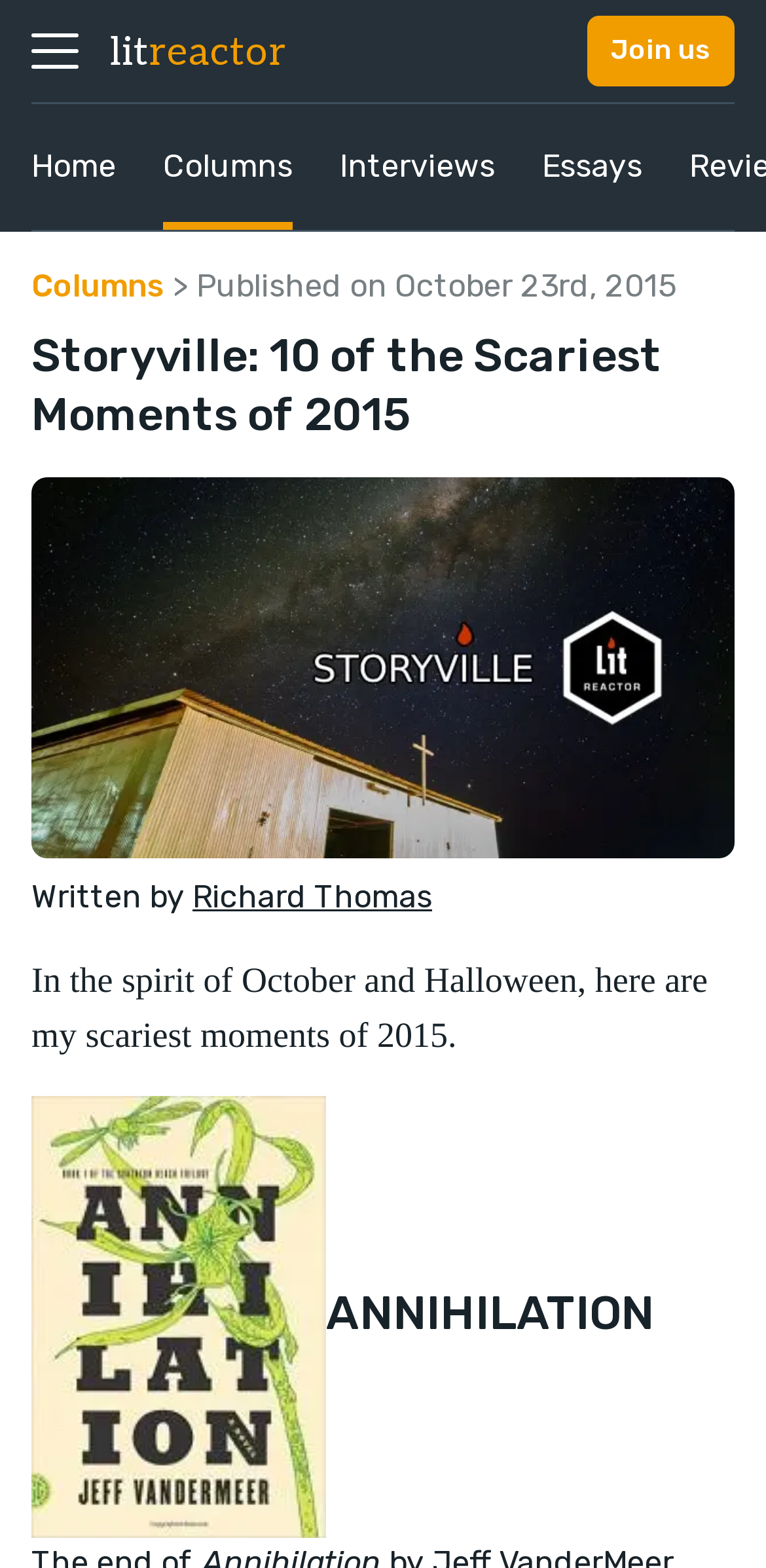Locate the bounding box coordinates for the element described below: "Join us". The coordinates must be four float values between 0 and 1, formatted as [left, top, right, bottom].

[0.767, 0.01, 0.959, 0.055]